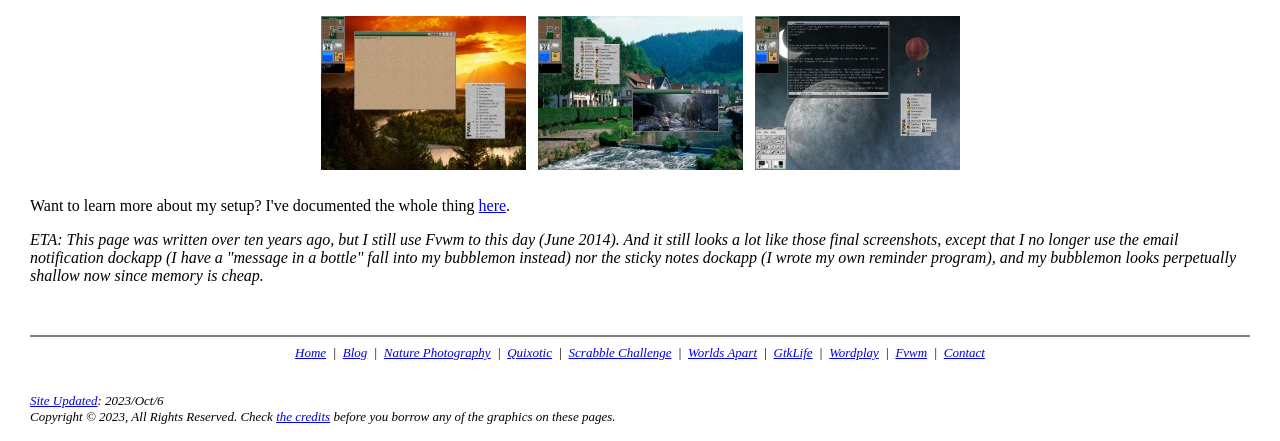Please specify the coordinates of the bounding box for the element that should be clicked to carry out this instruction: "Read the article about Asahi ditching brands for CUB deal". The coordinates must be four float numbers between 0 and 1, formatted as [left, top, right, bottom].

None